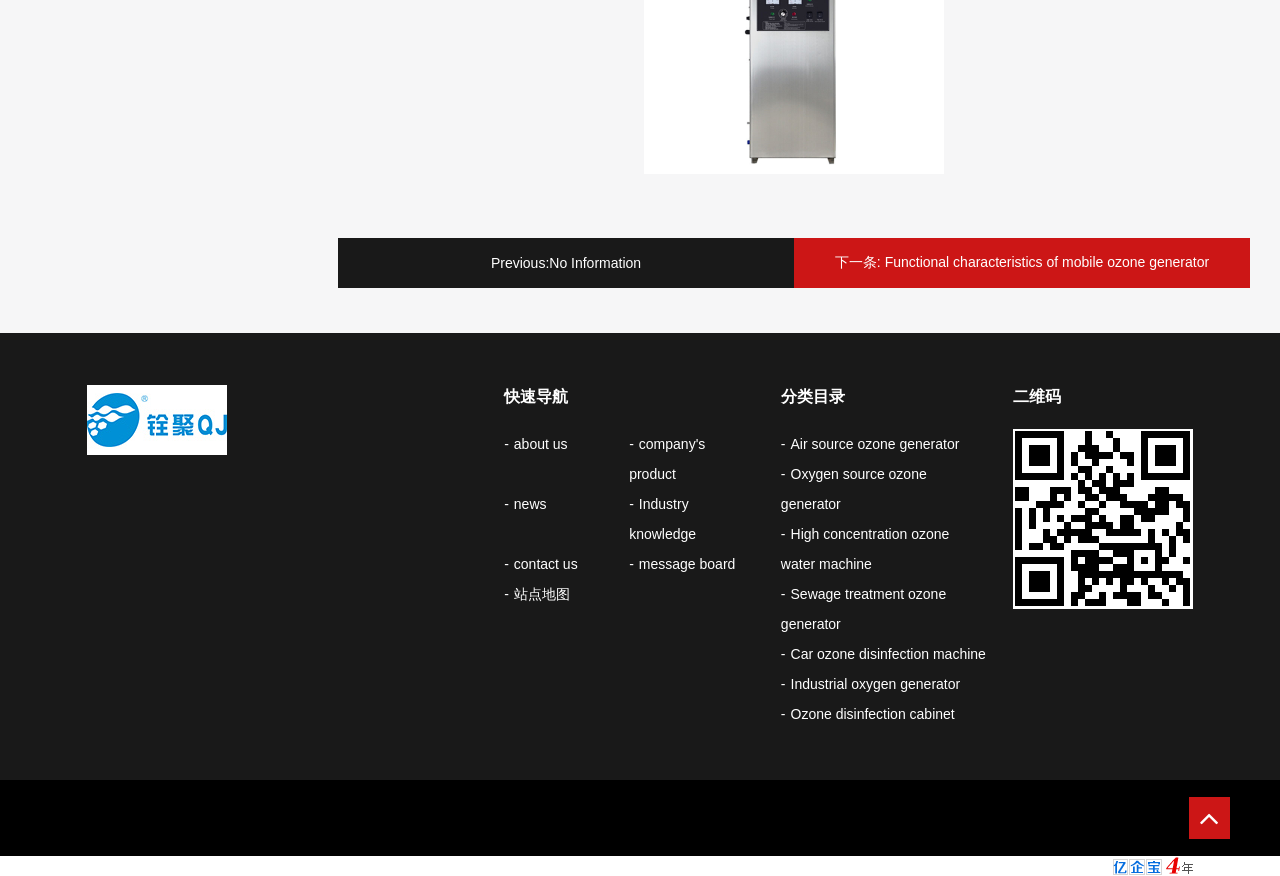With reference to the screenshot, provide a detailed response to the question below:
What is the company name?

I found the company name by looking at the link and image with the same text, which is located at the top of the webpage.